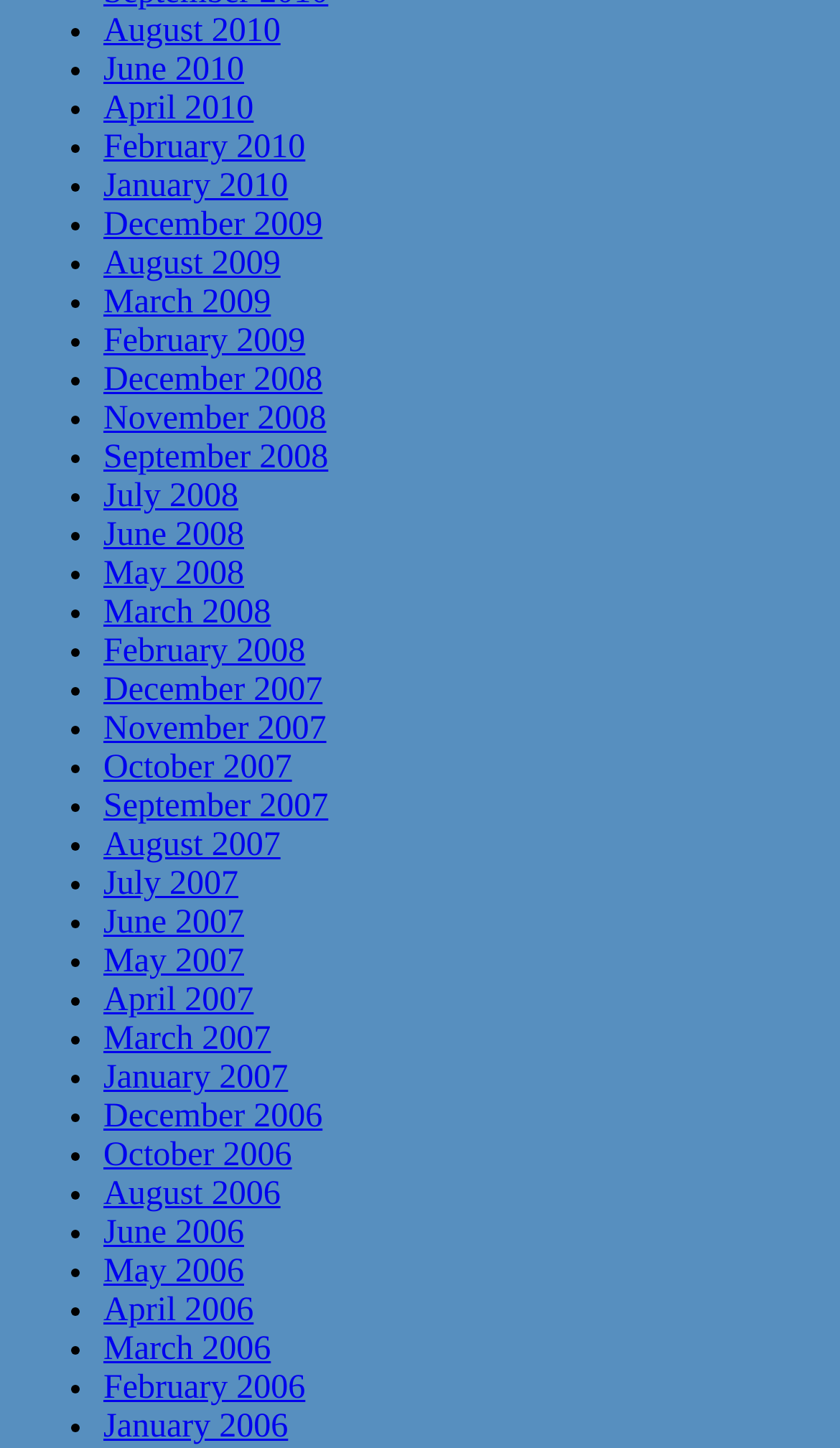Please answer the following question using a single word or phrase: 
How many years are represented in the list?

5